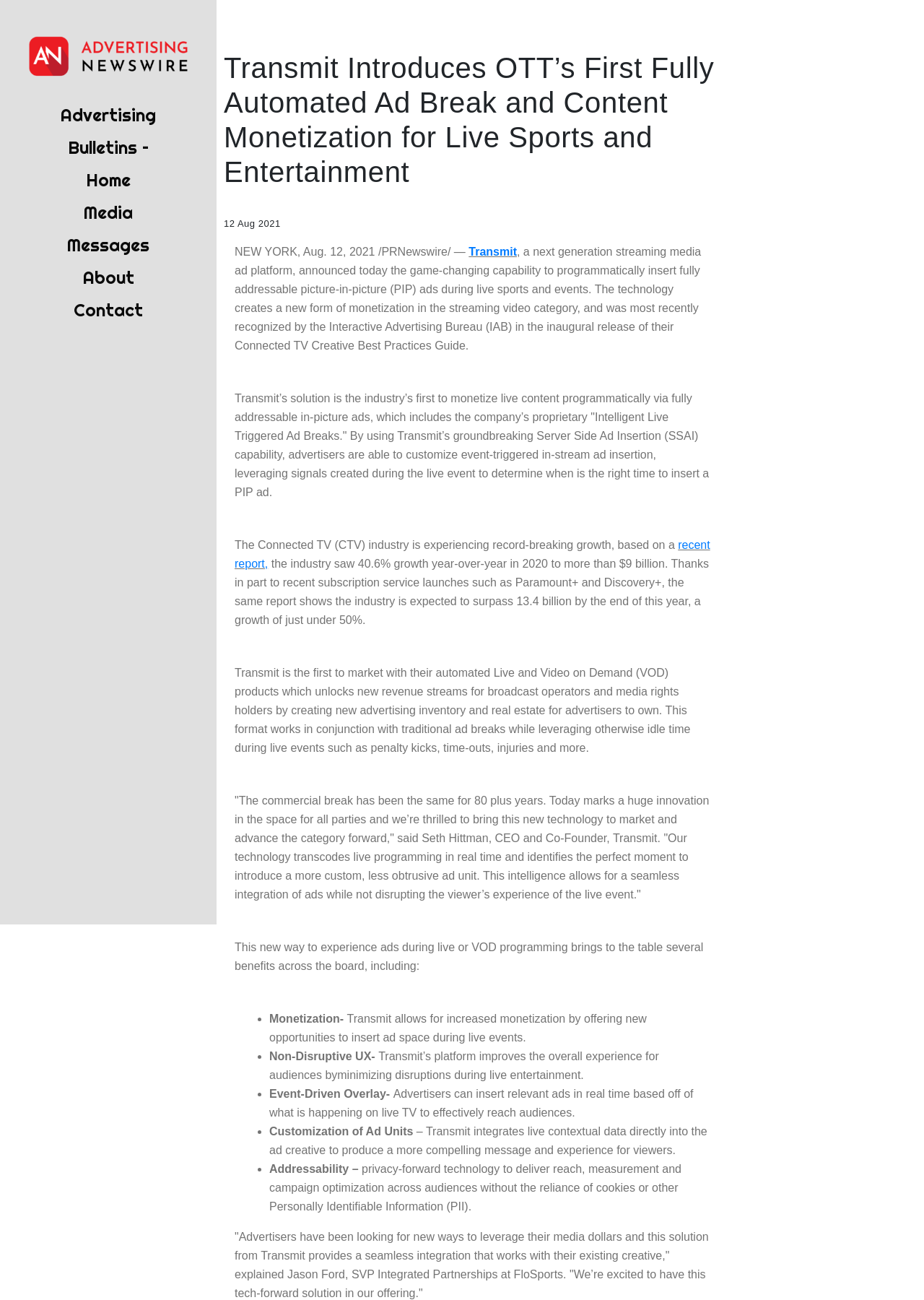Locate the bounding box for the described UI element: "Media Messages". Ensure the coordinates are four float numbers between 0 and 1, formatted as [left, top, right, bottom].

[0.031, 0.151, 0.203, 0.201]